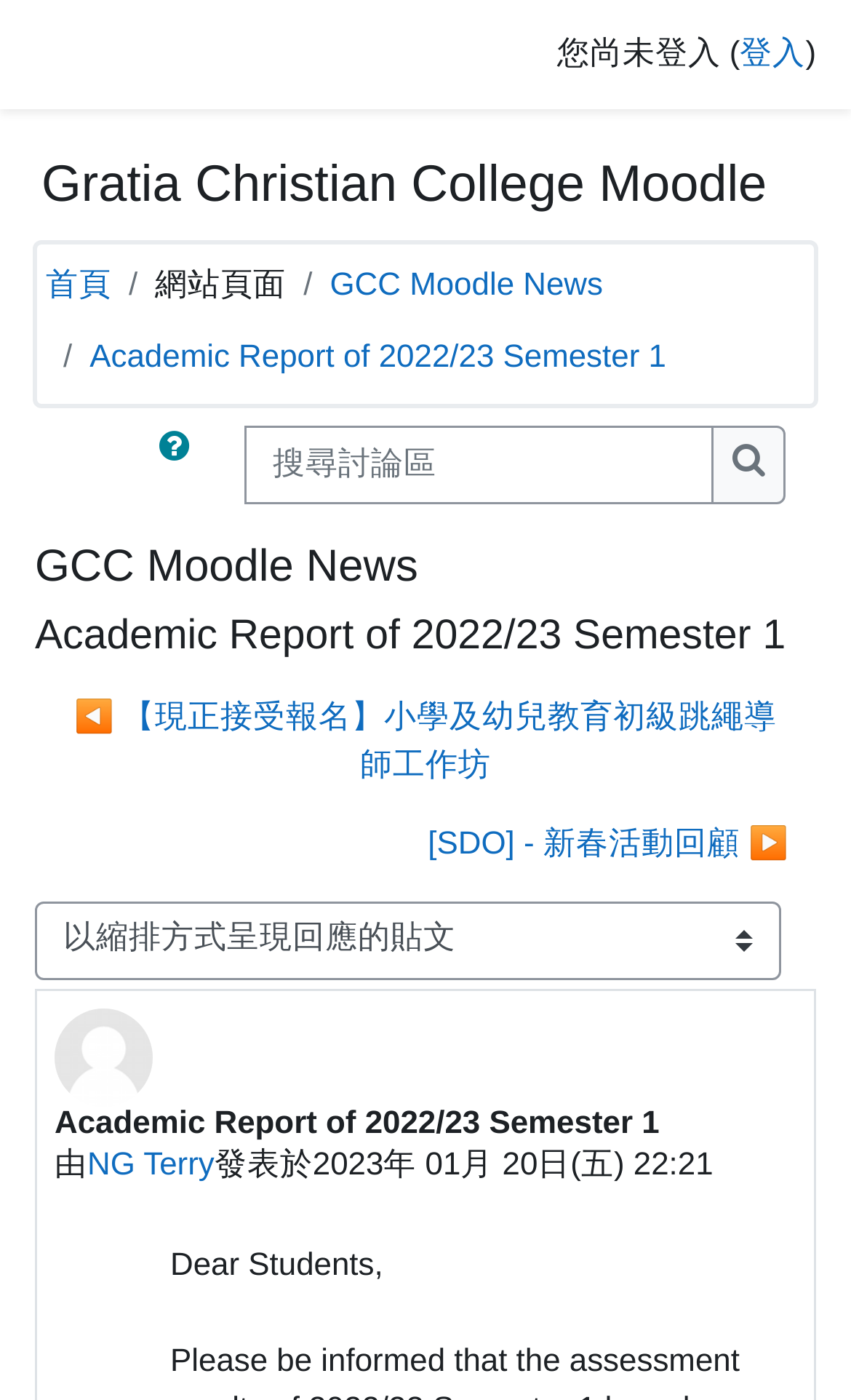Locate the bounding box coordinates of the clickable element to fulfill the following instruction: "search in the discussion forum". Provide the coordinates as four float numbers between 0 and 1 in the format [left, top, right, bottom].

[0.287, 0.305, 0.838, 0.361]